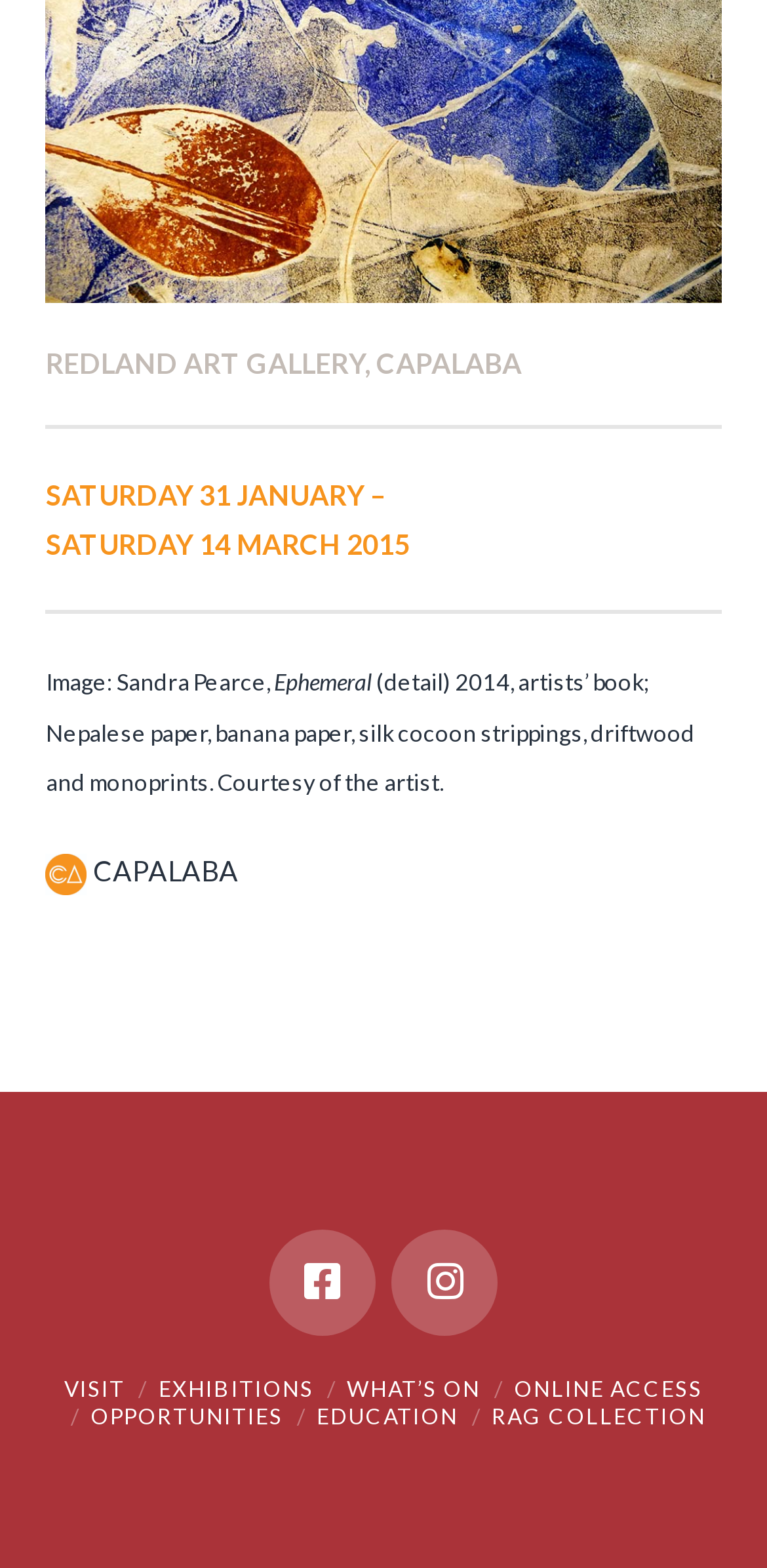Please determine the bounding box coordinates of the area that needs to be clicked to complete this task: 'visit Facebook'. The coordinates must be four float numbers between 0 and 1, formatted as [left, top, right, bottom].

[0.351, 0.784, 0.489, 0.852]